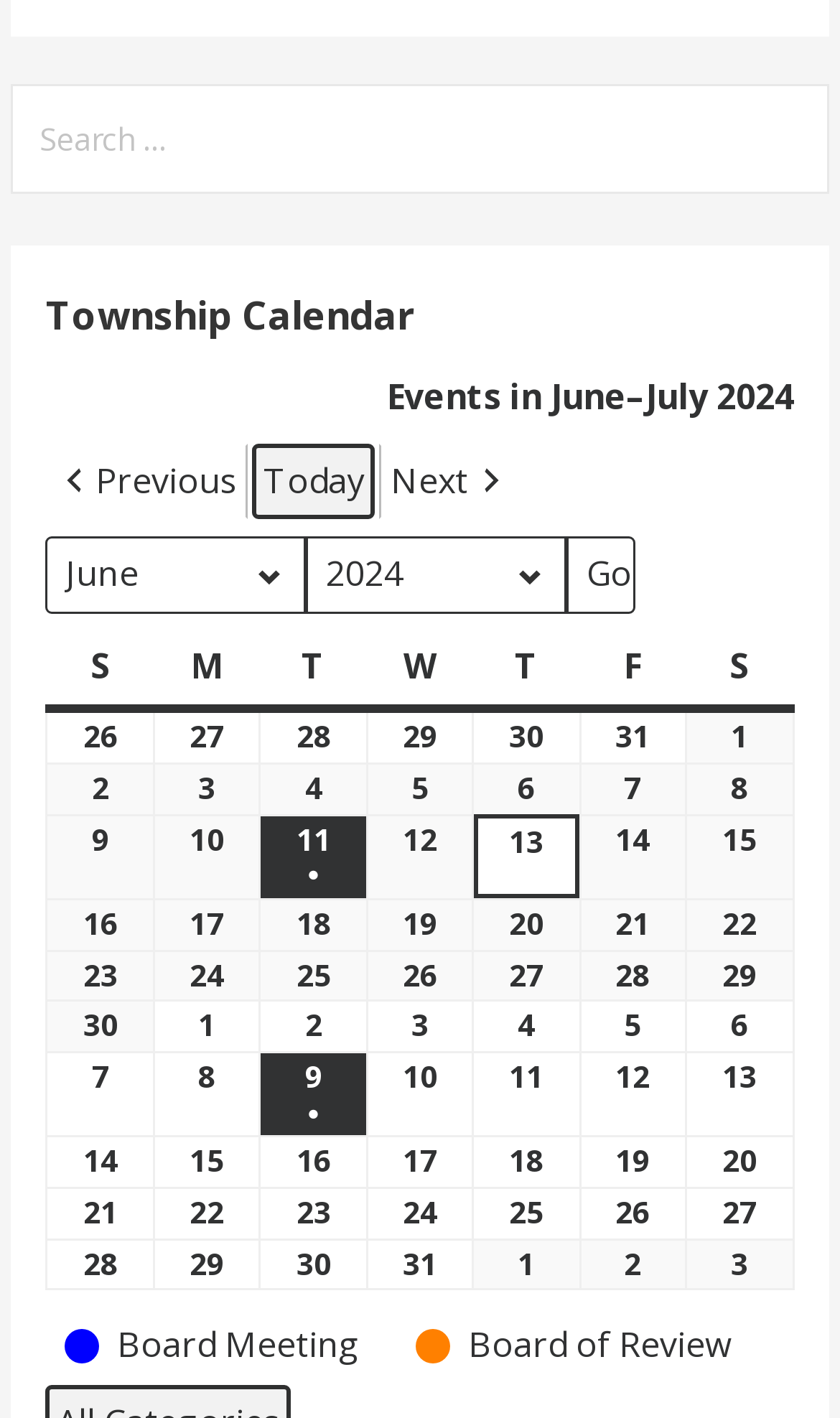Using the element description: "11June 11, 2024●(1 event)", determine the bounding box coordinates. The coordinates should be in the format [left, top, right, bottom], with values between 0 and 1.

[0.311, 0.575, 0.435, 0.633]